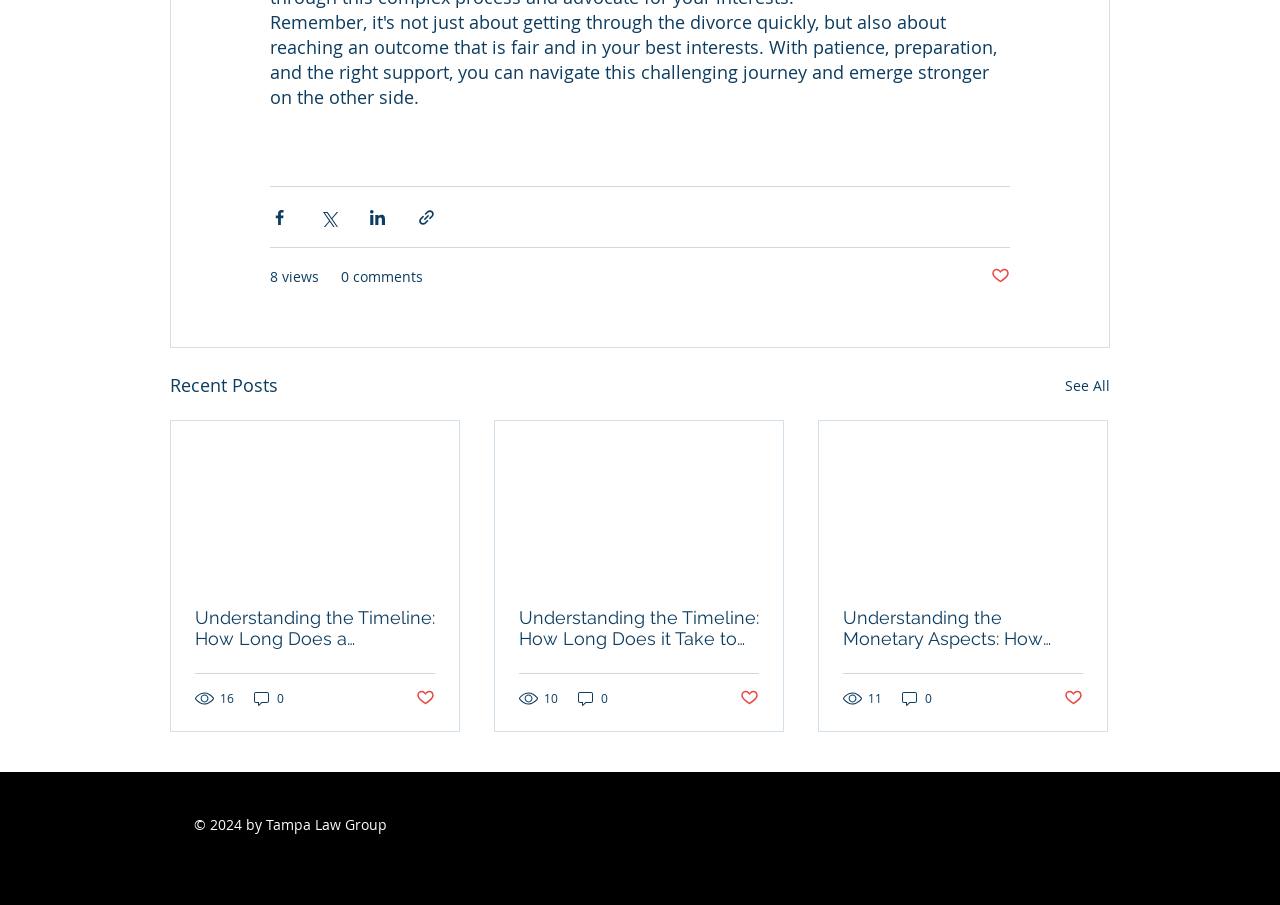Kindly determine the bounding box coordinates for the area that needs to be clicked to execute this instruction: "Visit the Facebook page".

[0.791, 0.901, 0.808, 0.925]